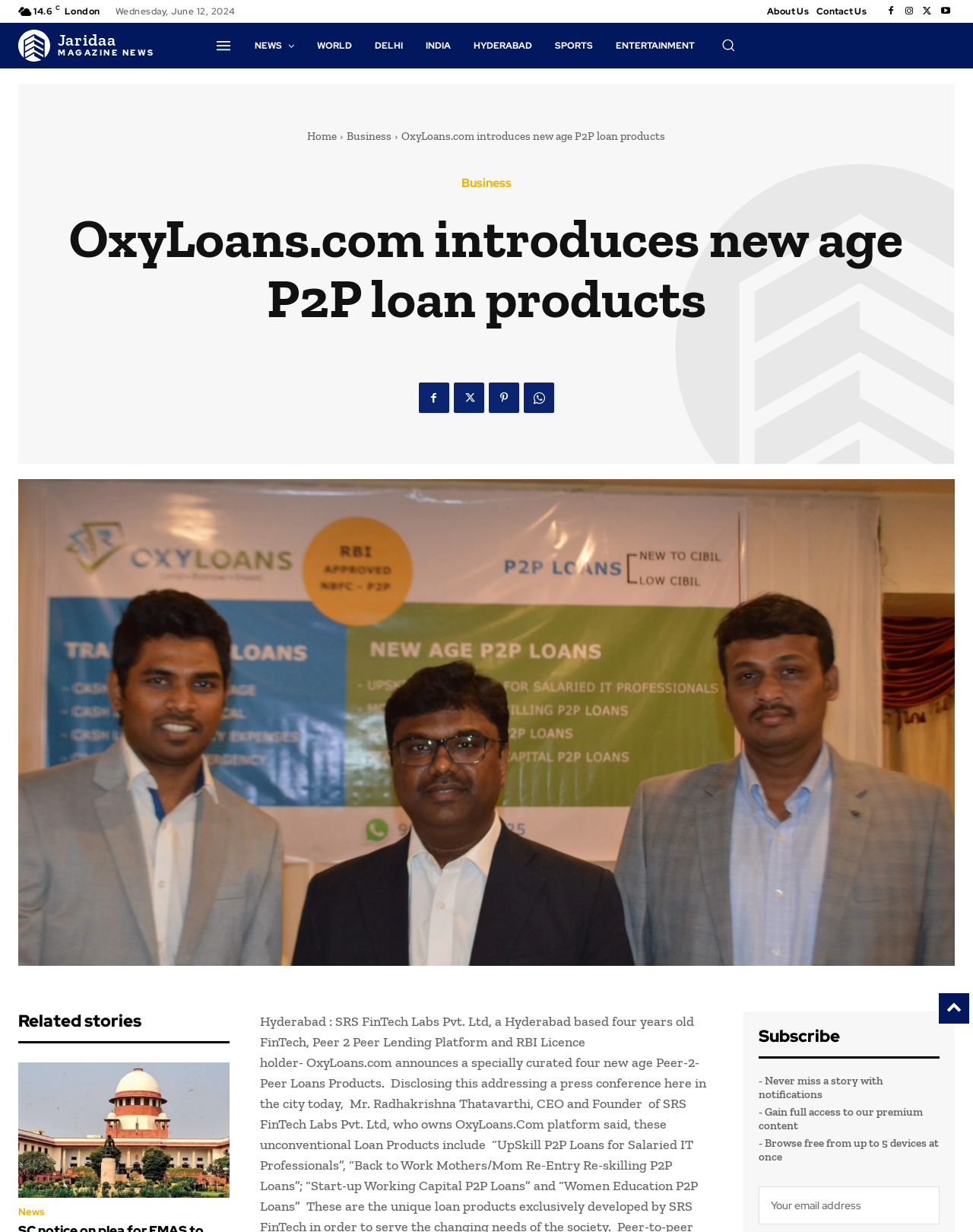Can you specify the bounding box coordinates of the area that needs to be clicked to fulfill the following instruction: "Subscribe with email"?

[0.78, 0.963, 0.966, 0.994]